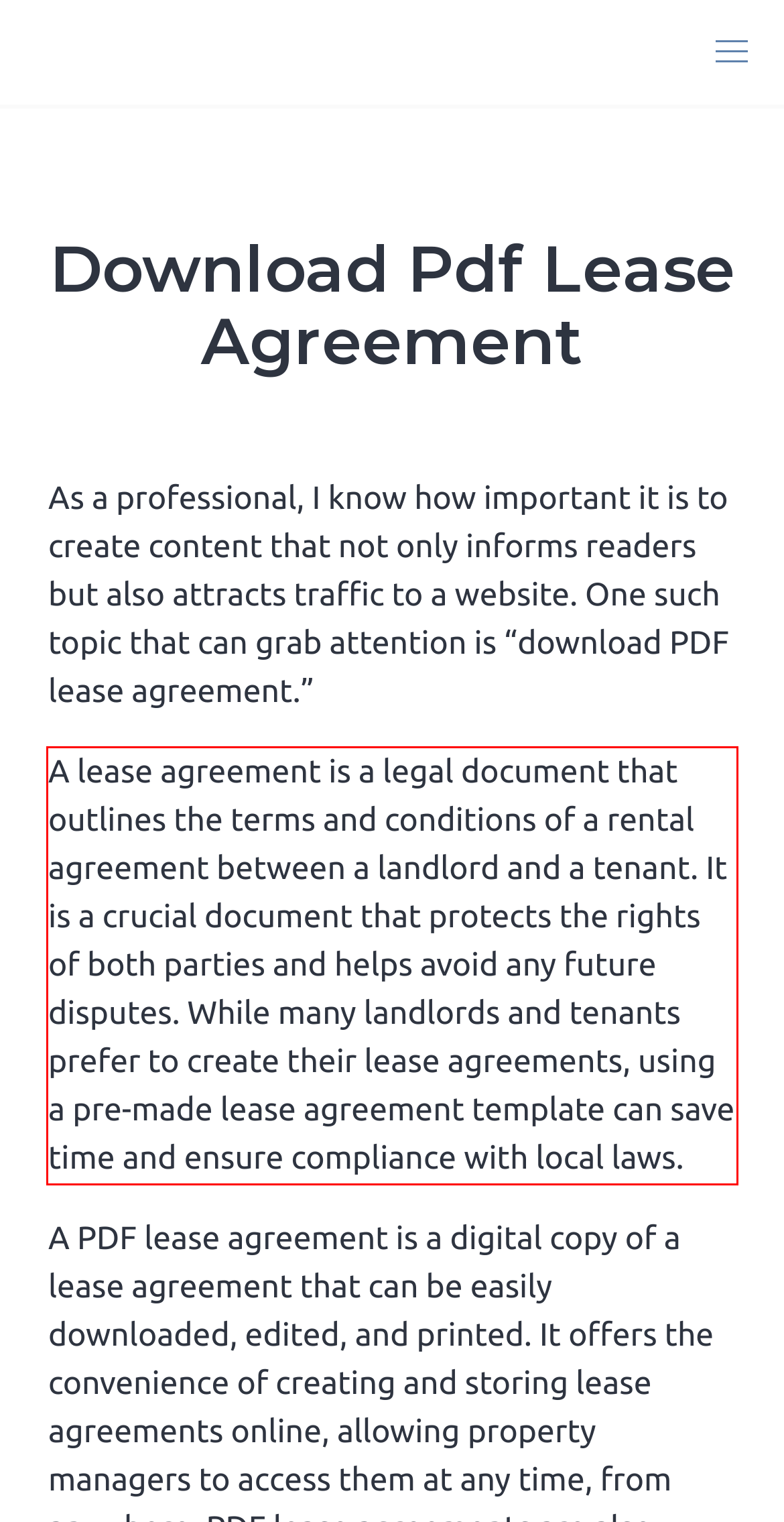Given a webpage screenshot with a red bounding box, perform OCR to read and deliver the text enclosed by the red bounding box.

A lease agreement is a legal document that outlines the terms and conditions of a rental agreement between a landlord and a tenant. It is a crucial document that protects the rights of both parties and helps avoid any future disputes. While many landlords and tenants prefer to create their lease agreements, using a pre-made lease agreement template can save time and ensure compliance with local laws.